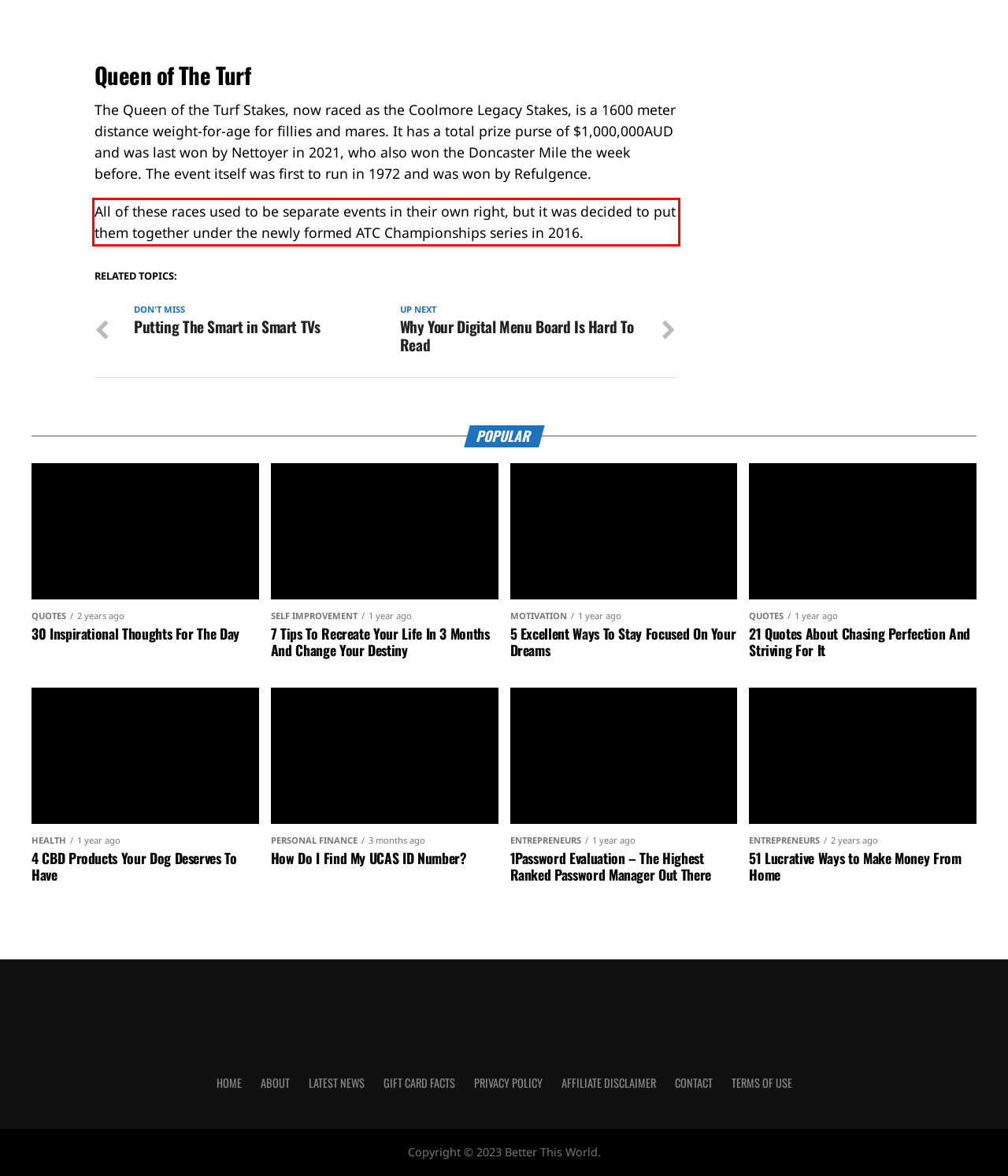Given a screenshot of a webpage, identify the red bounding box and perform OCR to recognize the text within that box.

All of these races used to be separate events in their own right, but it was decided to put them together under the newly formed ATC Championships series in 2016.